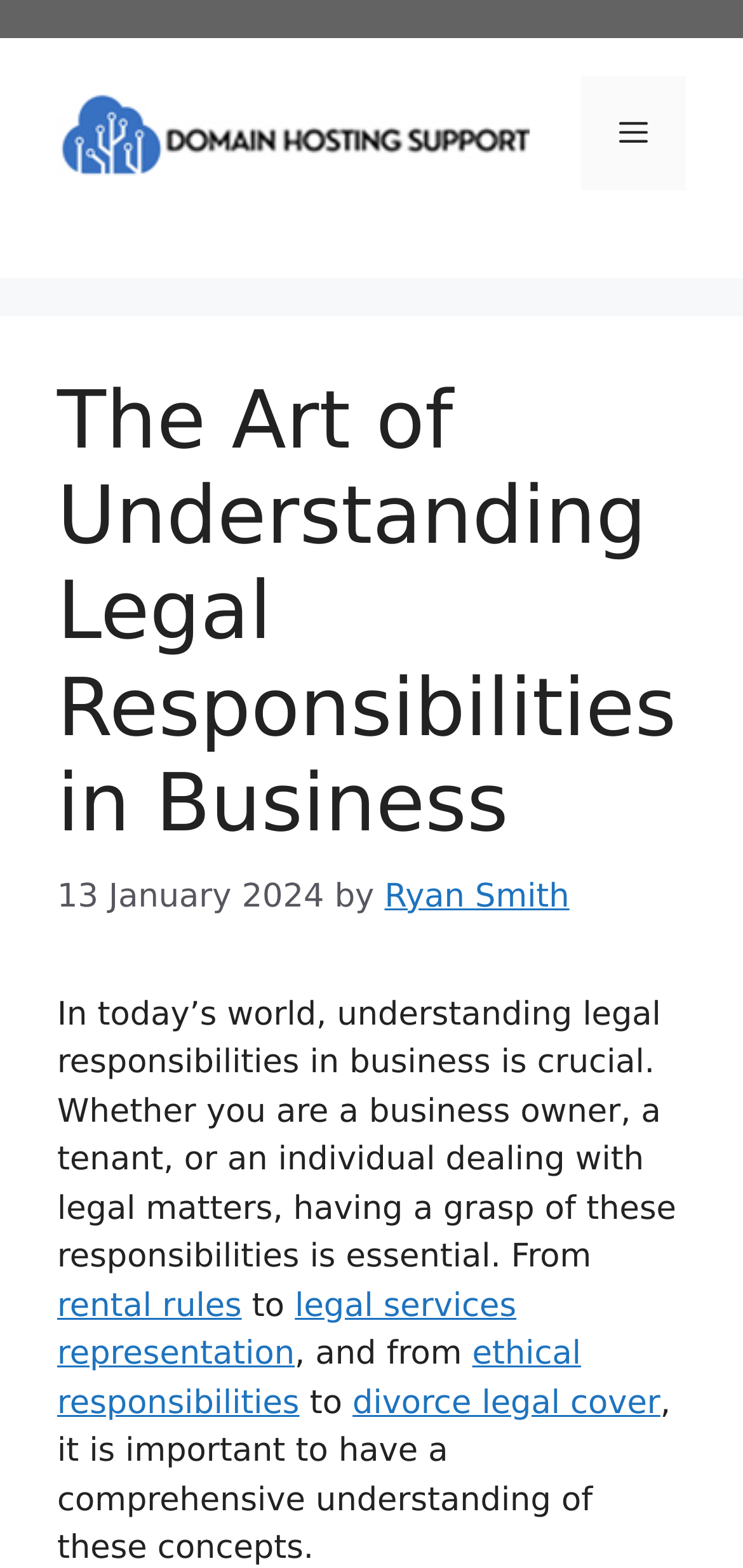How many links are in the article?
Answer the question with detailed information derived from the image.

The number of links in the article can be counted by looking at the article content, which contains four links to related topics: rental rules, legal services representation, ethical responsibilities, and divorce legal cover.